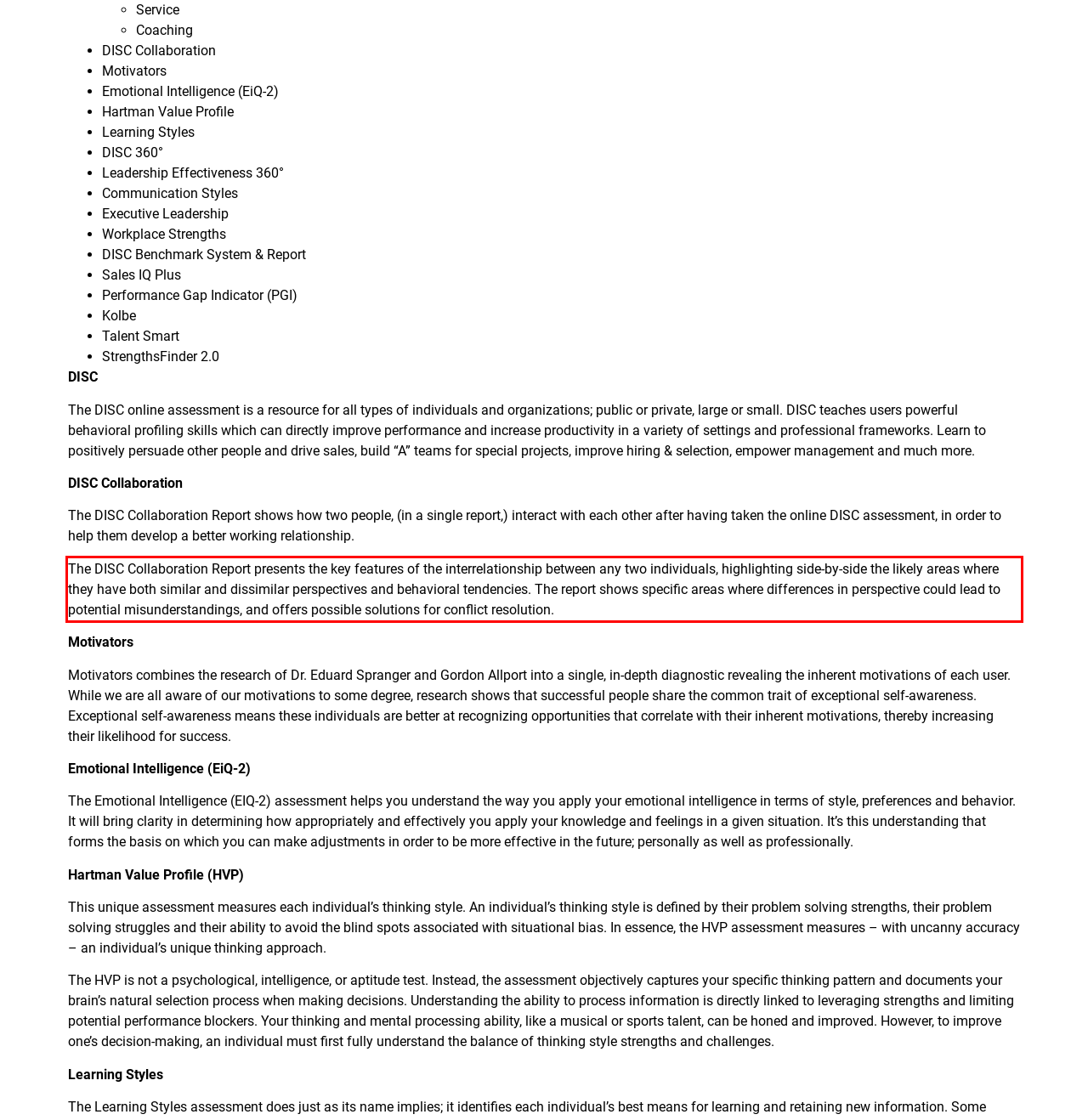You have a webpage screenshot with a red rectangle surrounding a UI element. Extract the text content from within this red bounding box.

The DISC Collaboration Report presents the key features of the interrelationship between any two individuals, highlighting side-by-side the likely areas where they have both similar and dissimilar perspectives and behavioral tendencies. The report shows specific areas where differences in perspective could lead to potential misunderstandings, and offers possible solutions for conflict resolution.